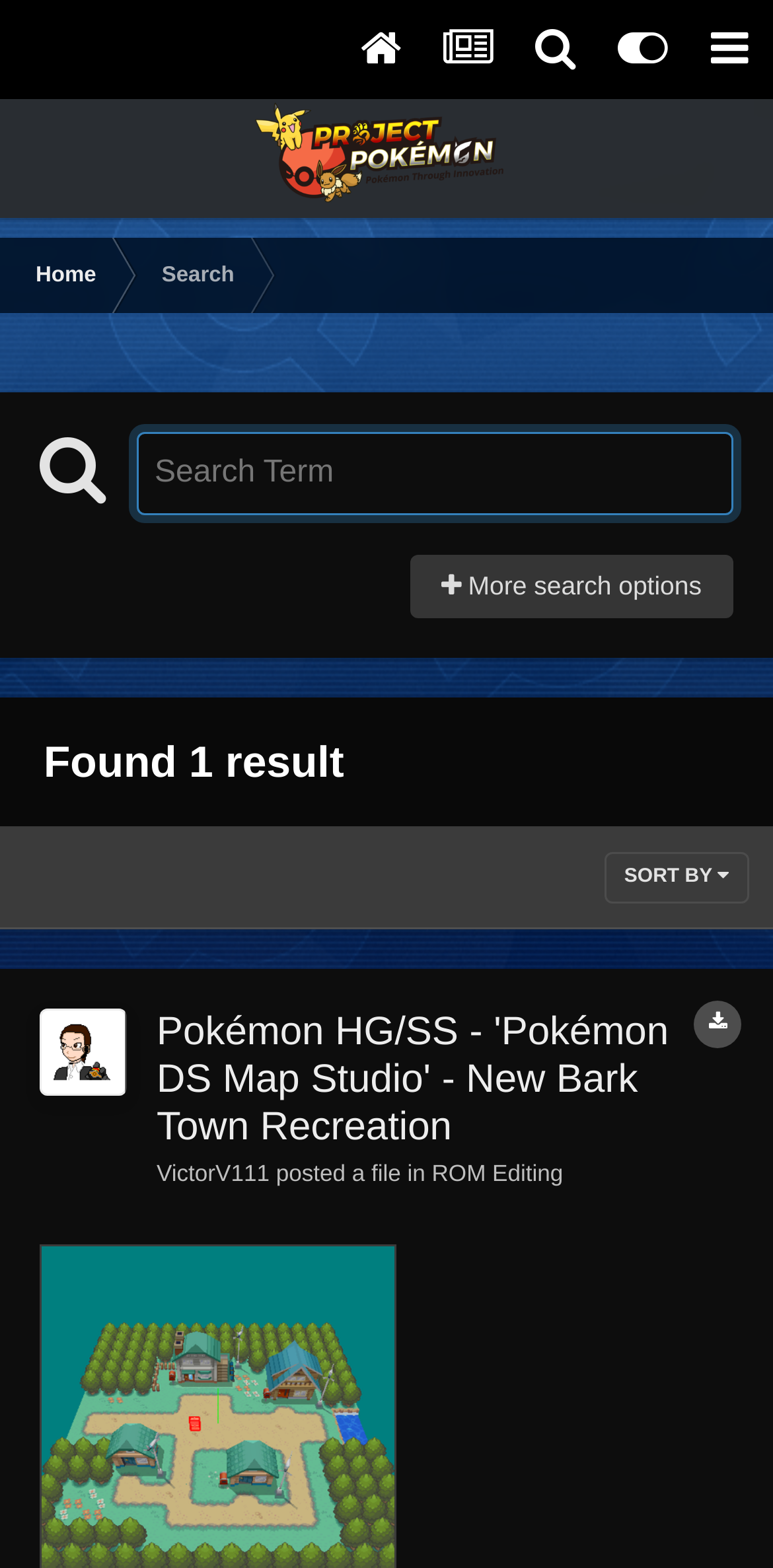What is the name of the user who posted the file?
Provide a detailed answer to the question using information from the image.

The answer can be found in the link 'VictorV111' which is located above the heading 'Pokémon HG/SS - 'Pokémon DS Map Studio' - New Bark Town Recreation', indicating the name of the user who posted the file.